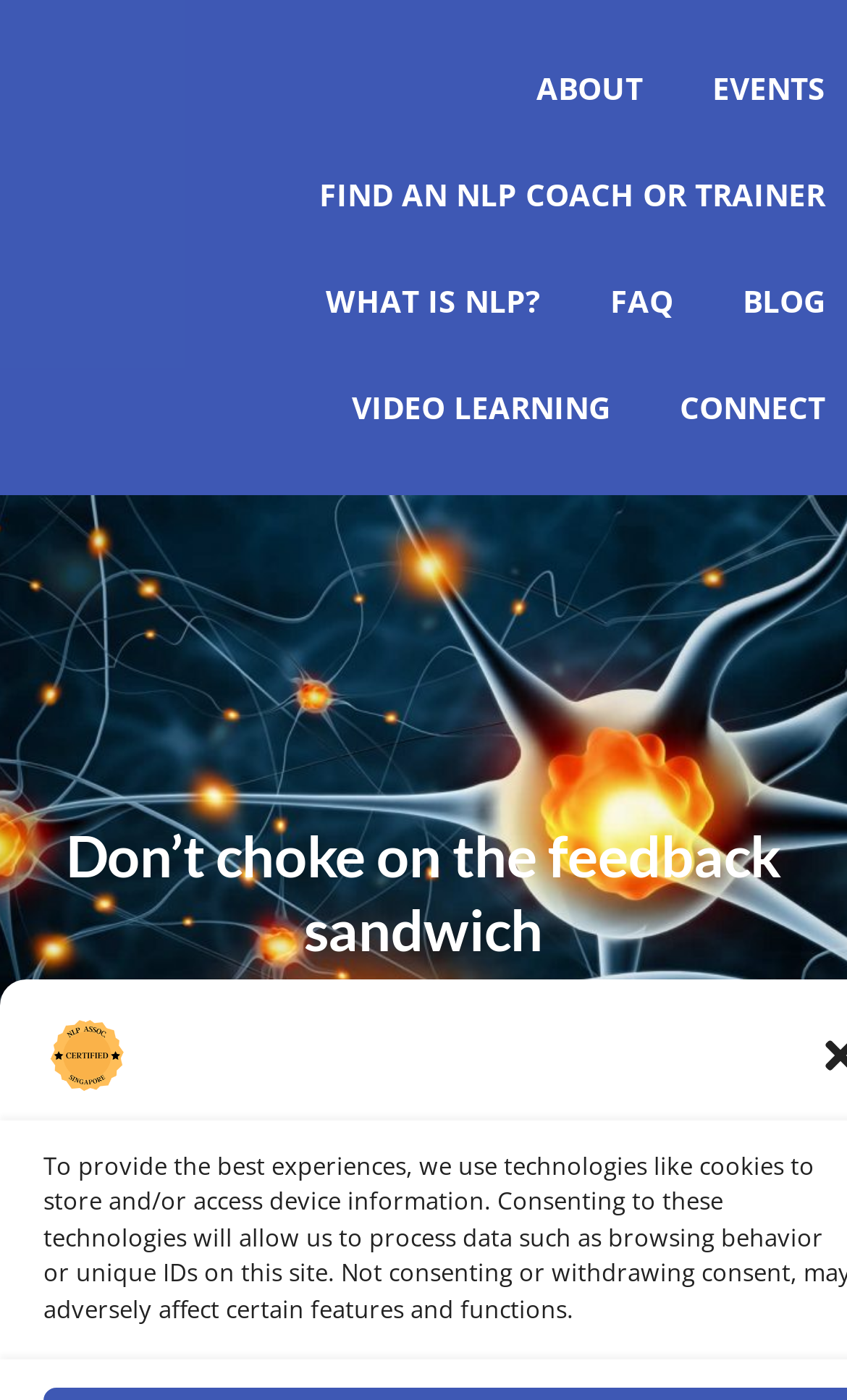How many main navigation links are there?
Look at the screenshot and give a one-word or phrase answer.

4